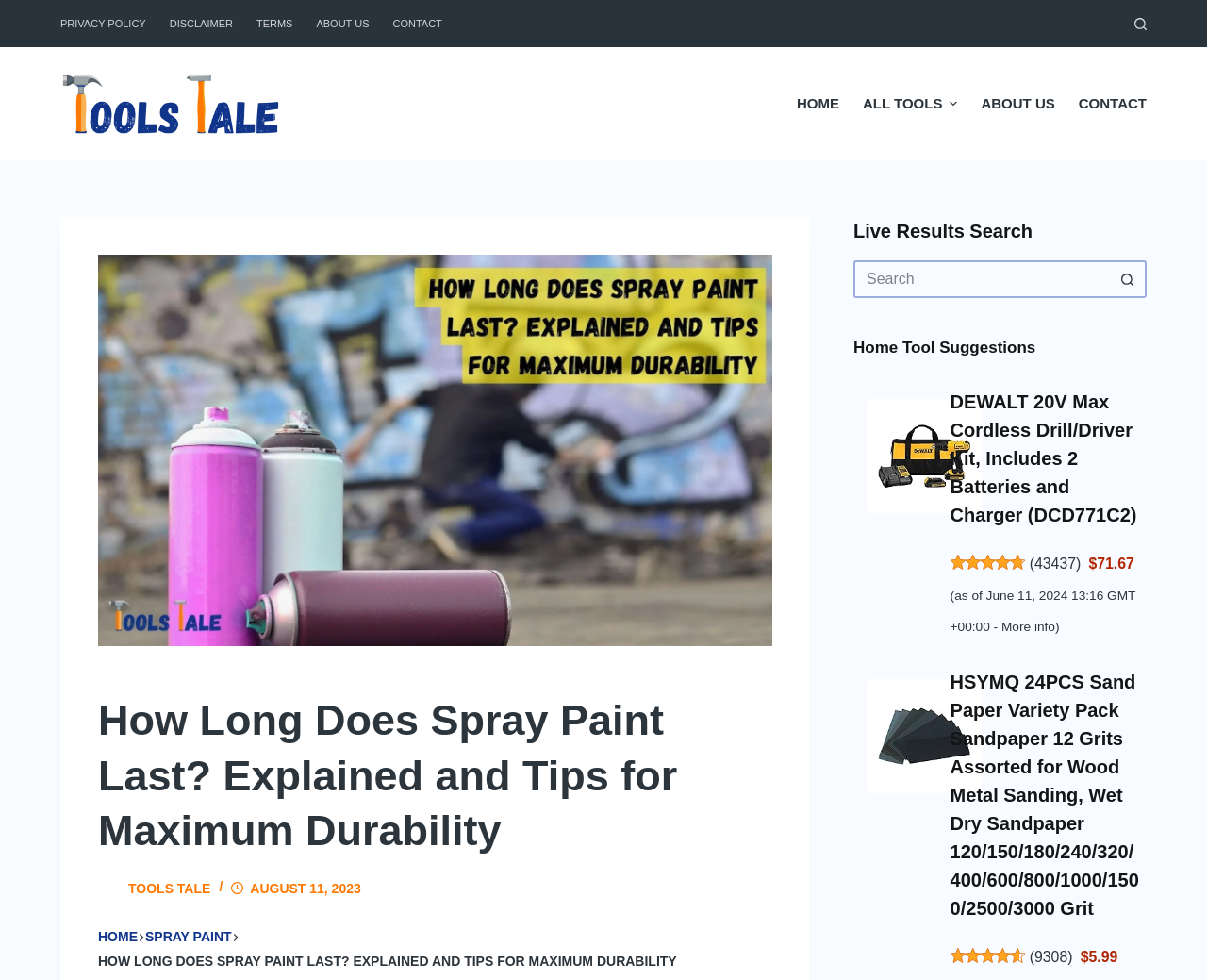Locate the bounding box coordinates of the clickable region to complete the following instruction: "Check the 'DEWALT 20V Max Cordless Drill/Driver Kit'."

[0.718, 0.407, 0.813, 0.524]